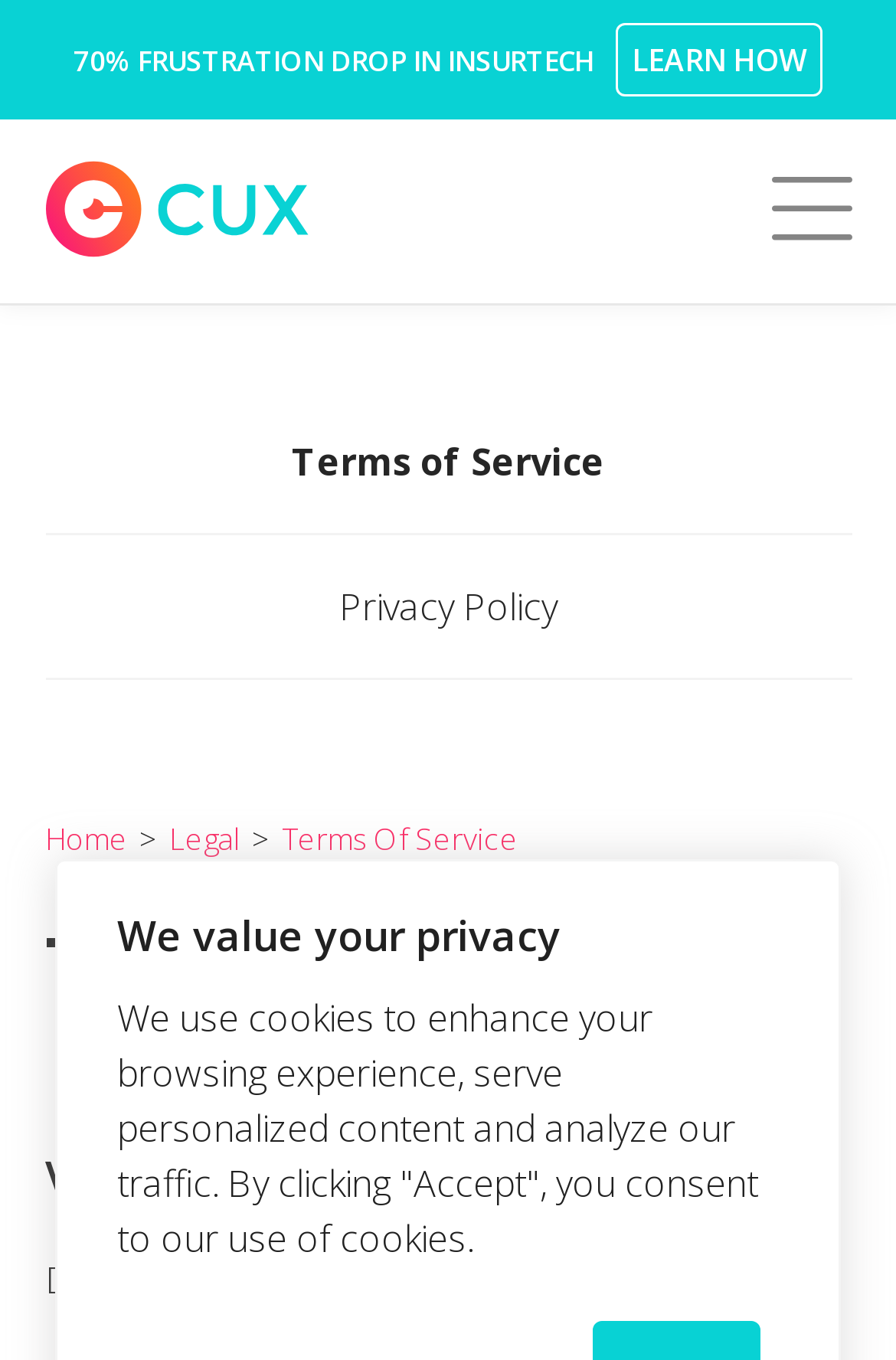Please determine the bounding box coordinates for the UI element described here. Use the format (top-left x, top-left y, bottom-right x, bottom-right y) with values bounded between 0 and 1: terms of service

[0.268, 0.601, 0.578, 0.632]